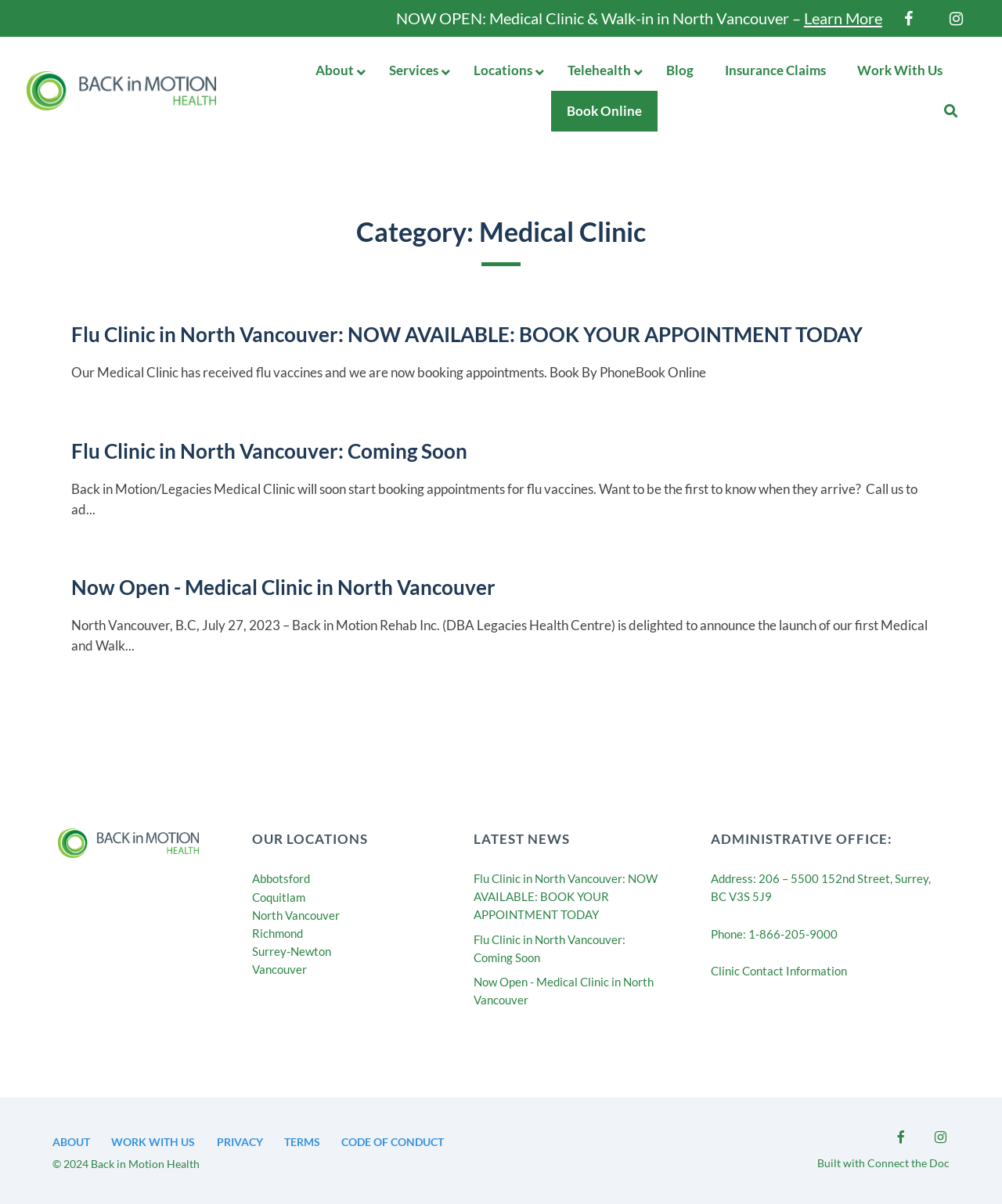Where is the administrative office located?
Please answer the question with a single word or phrase, referencing the image.

Surrey, BC V3S 5J9